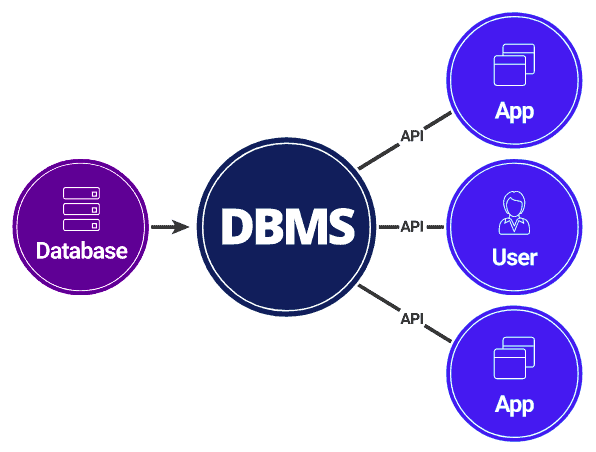What is the purpose of the DBMS?
Provide an in-depth and detailed explanation in response to the question.

The DBMS serves as a crucial intermediary between the users and applications, enabling efficient data access and manipulation for both end users and applications, as described in the caption.